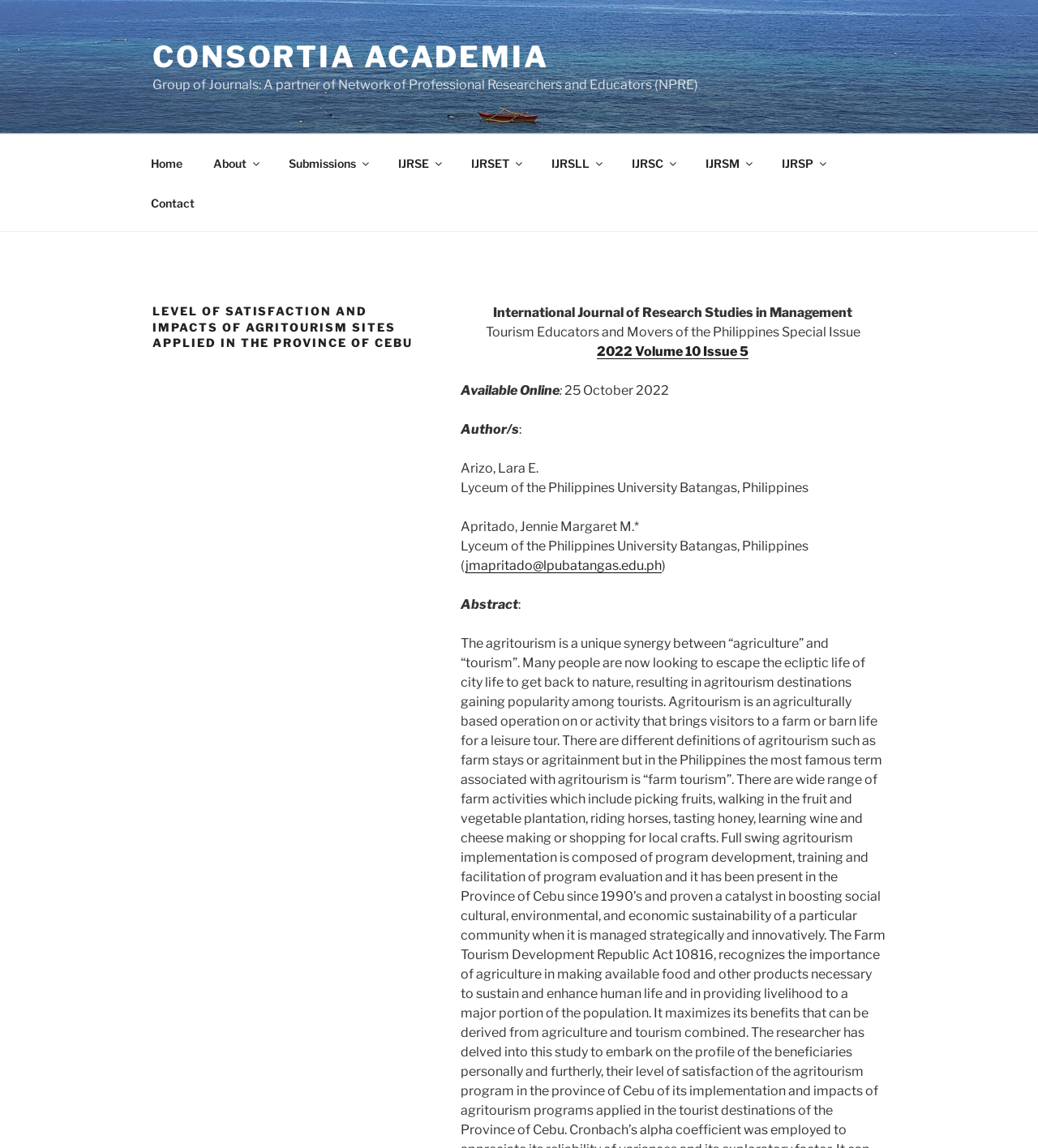Highlight the bounding box of the UI element that corresponds to this description: "Consortia Academia".

[0.147, 0.034, 0.529, 0.065]